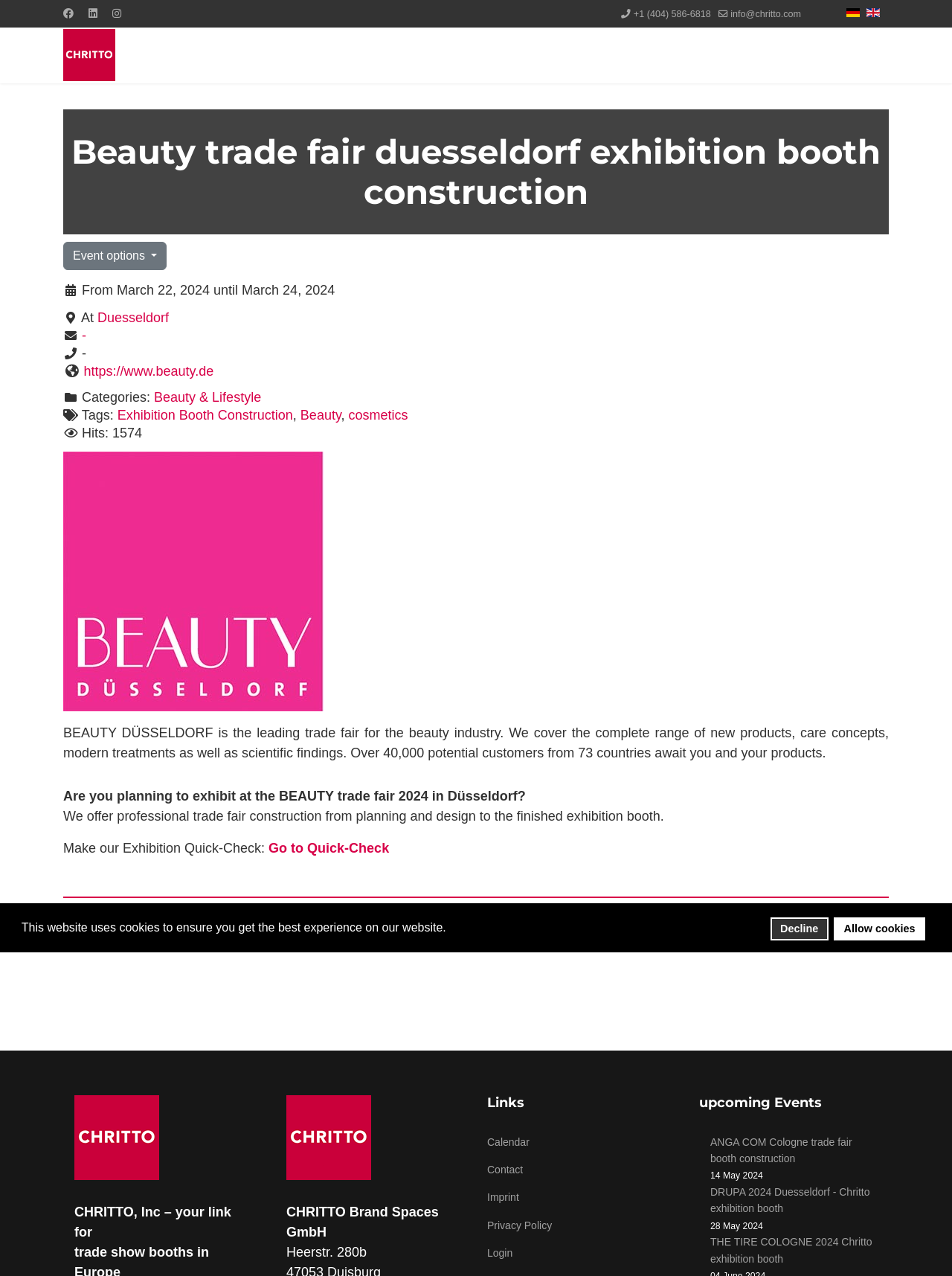Pinpoint the bounding box coordinates of the clickable area needed to execute the instruction: "Visit the 'Duesseldorf' website". The coordinates should be specified as four float numbers between 0 and 1, i.e., [left, top, right, bottom].

[0.102, 0.243, 0.177, 0.255]